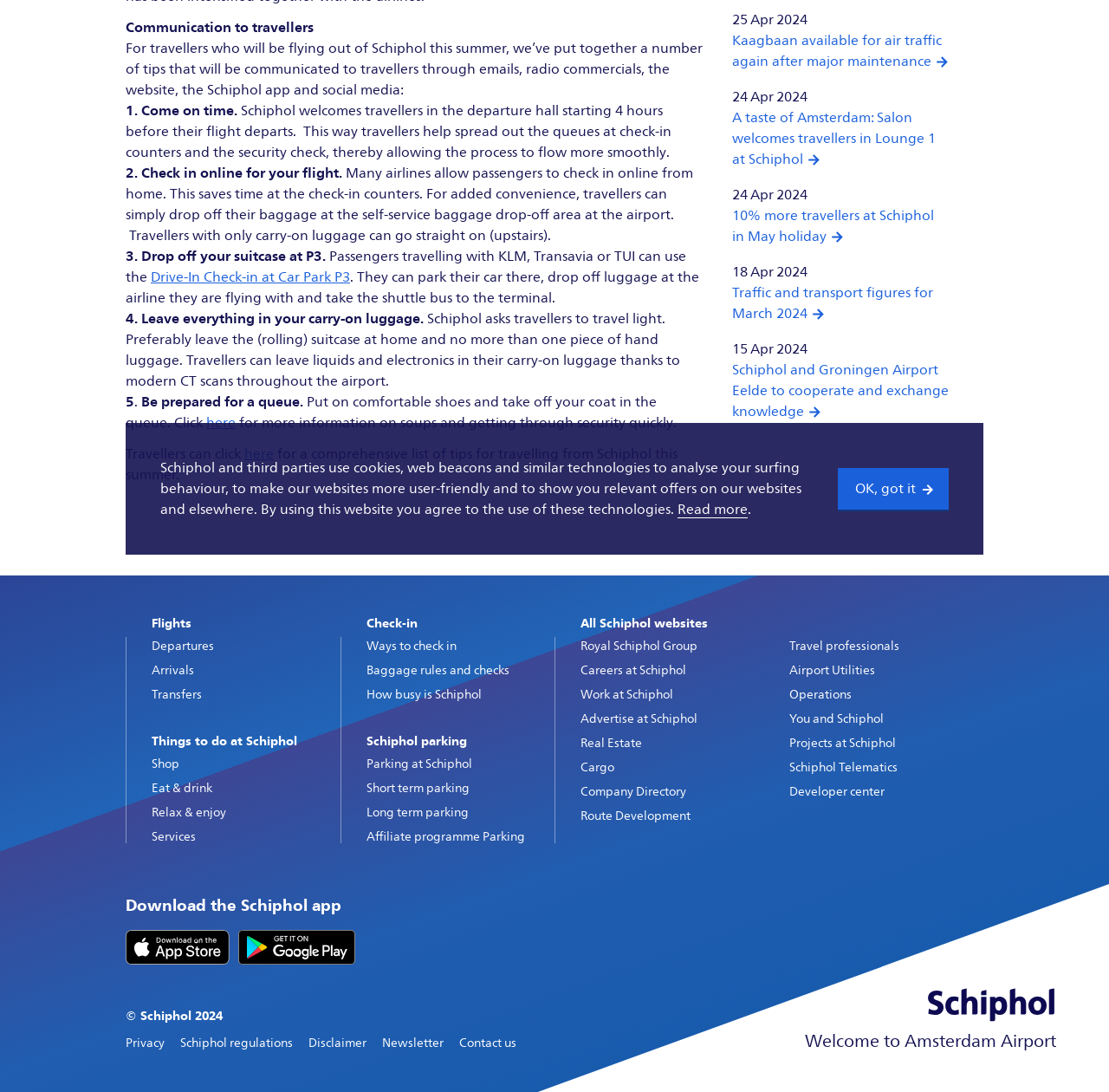Using the provided description: "Work at Schiphol", find the bounding box coordinates of the corresponding UI element. The output should be four float numbers between 0 and 1, in the format [left, top, right, bottom].

[0.523, 0.629, 0.607, 0.643]